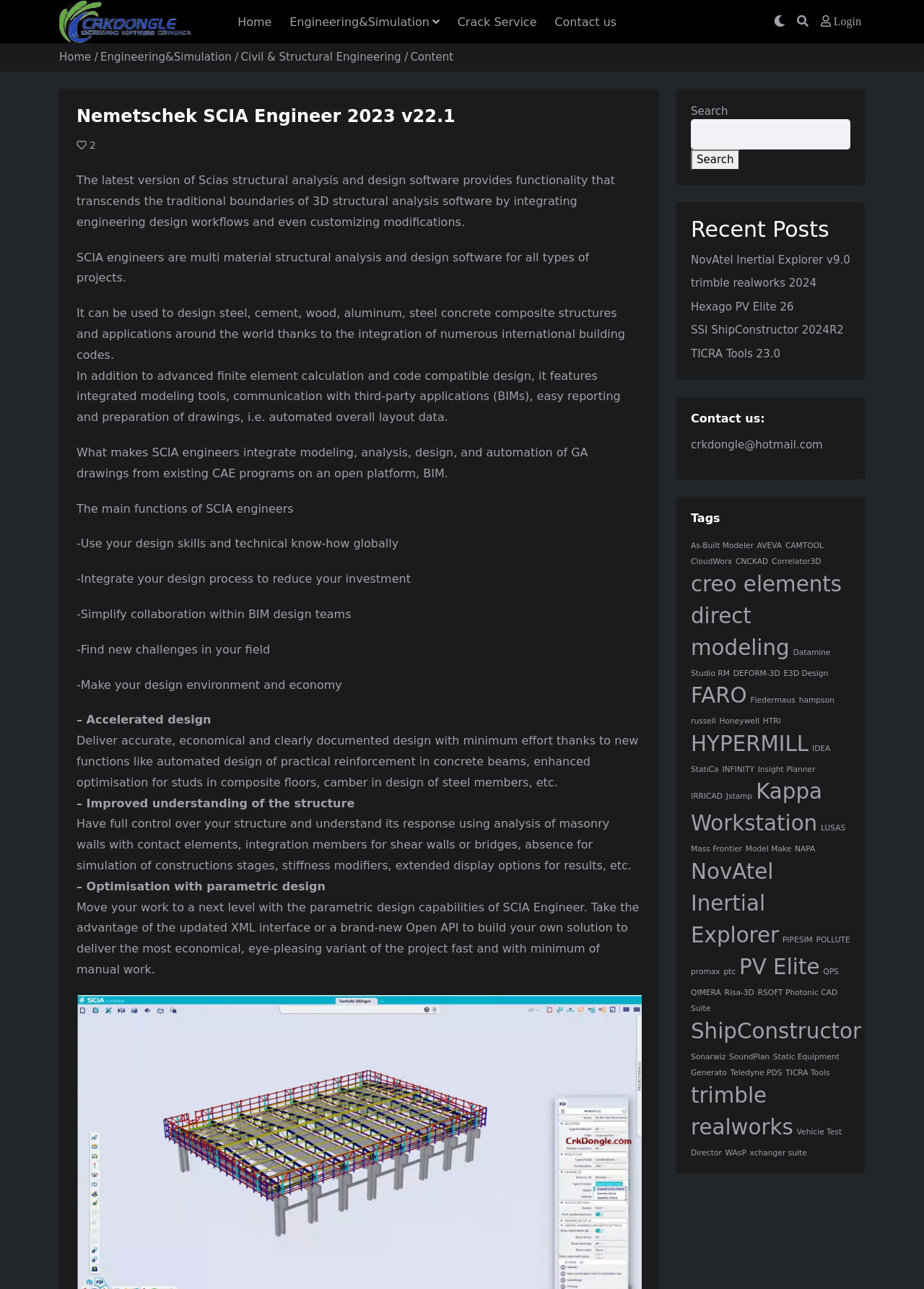Please identify the bounding box coordinates of the clickable region that I should interact with to perform the following instruction: "Contact us via email". The coordinates should be expressed as four float numbers between 0 and 1, i.e., [left, top, right, bottom].

[0.748, 0.34, 0.89, 0.35]